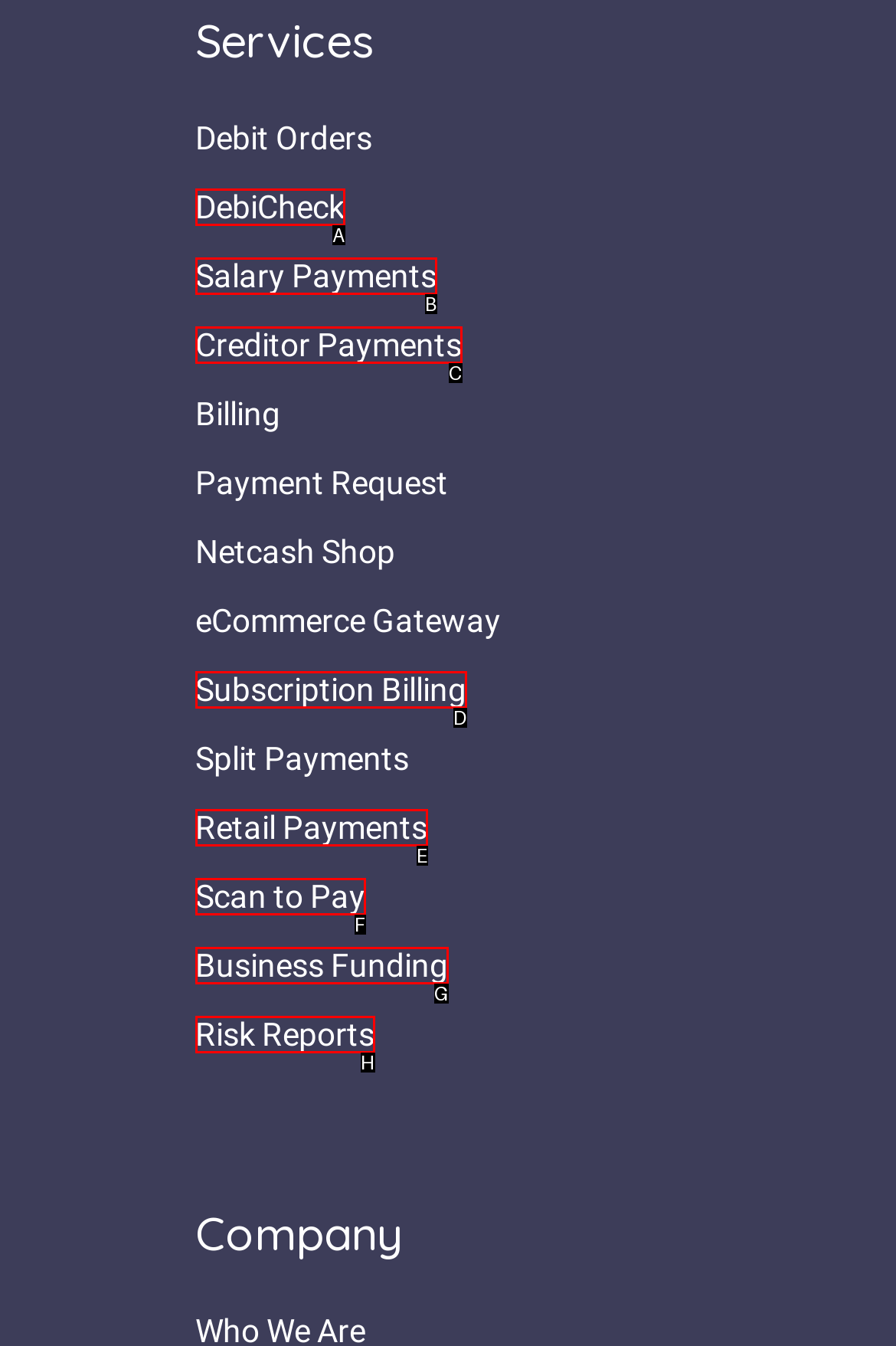Which HTML element fits the description: DebiCheck? Respond with the letter of the appropriate option directly.

A